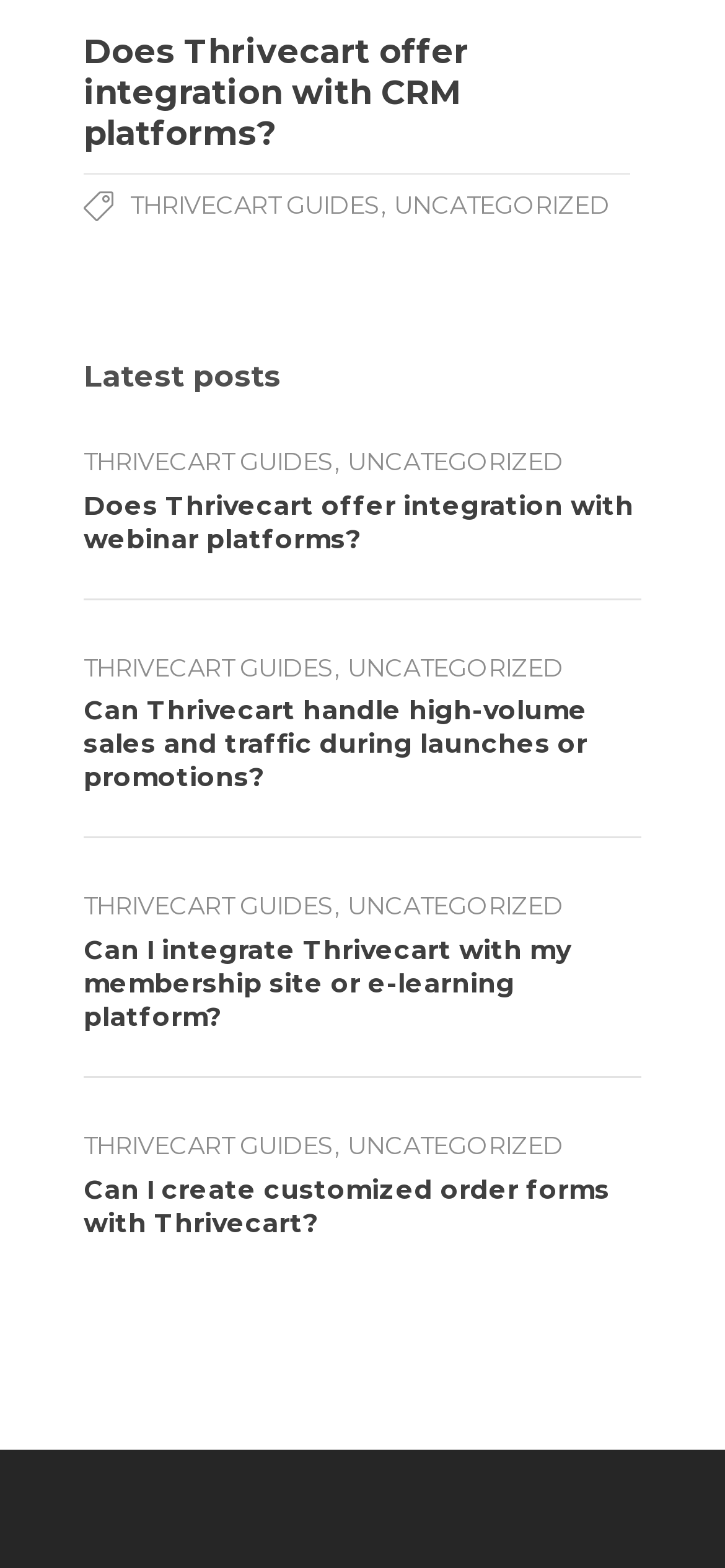What is the topic of the post 'Can Thrivecart handle high-volume sales and traffic during launches or promotions?'?
Refer to the screenshot and respond with a concise word or phrase.

Thrivecart